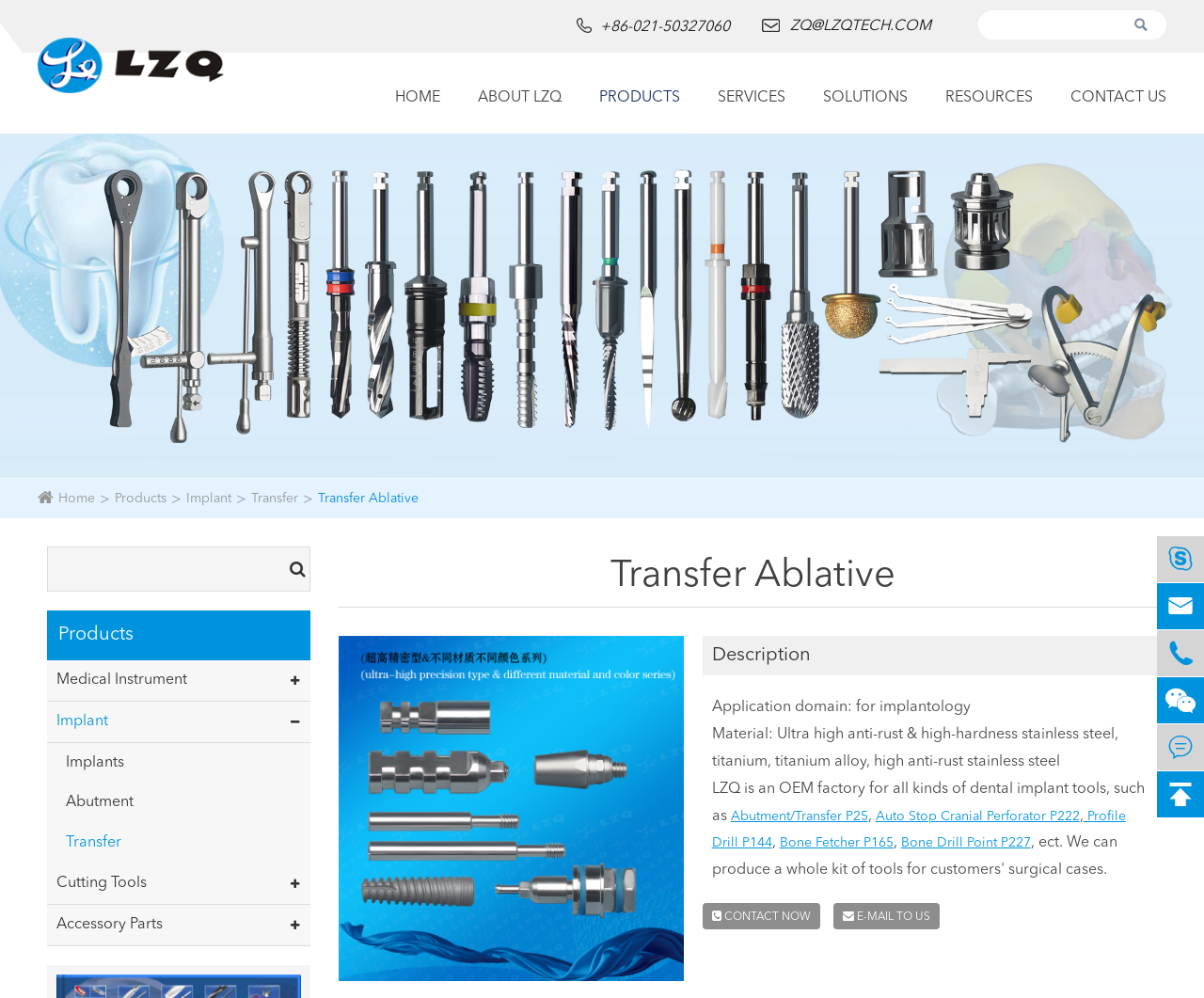What is the position of the 'CONTACT NOW' link?
Please give a detailed and elaborate explanation in response to the question.

The 'CONTACT NOW' link is located at the bottom of the webpage, below the description section and above the social media links.